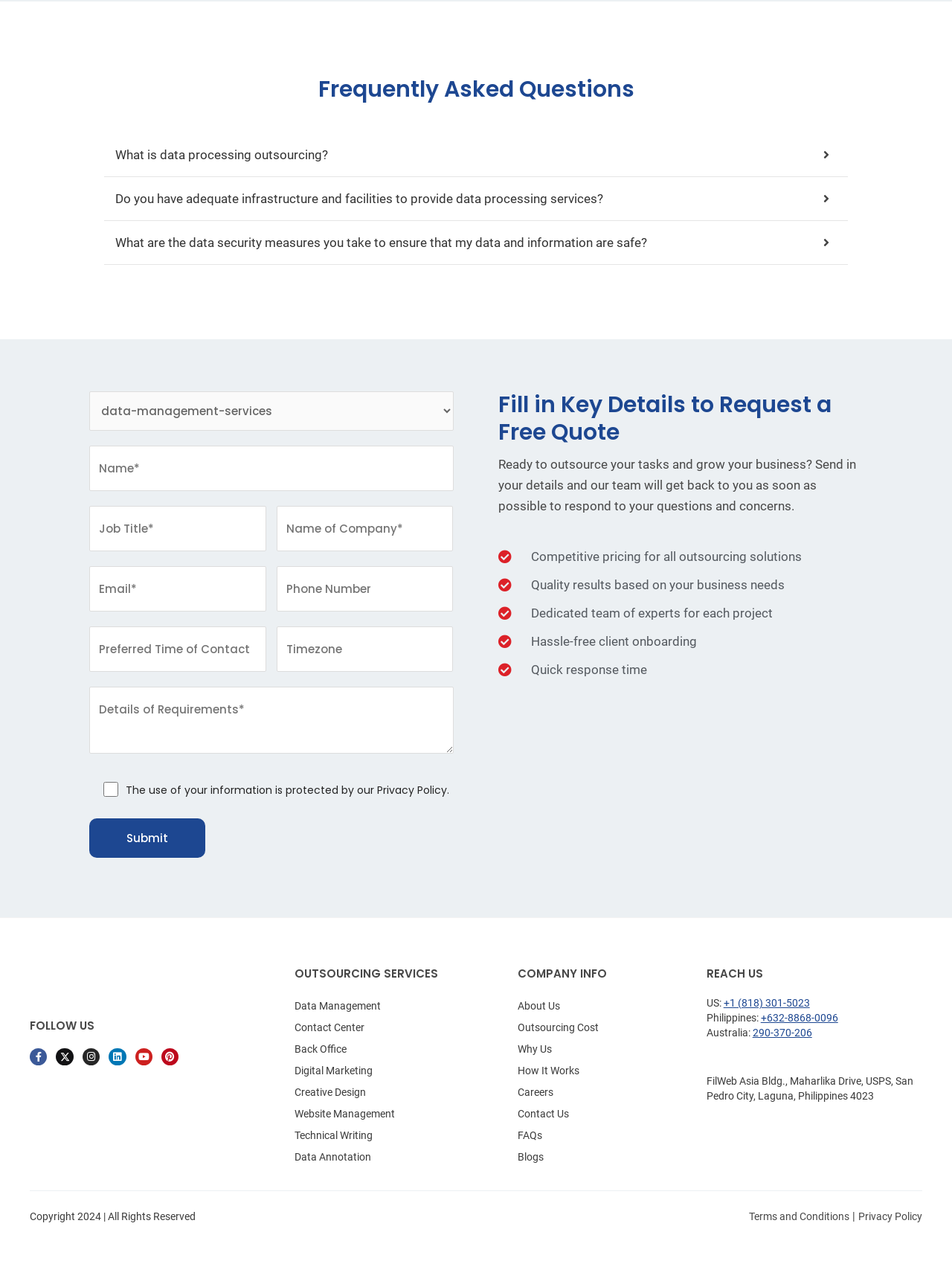What is the address of the company's Philippines office?
Please provide a detailed answer to the question.

The address of the company's Philippines office is located at the bottom of the webpage, under the 'REACH US' heading. The address is FilWeb Asia Bldg., Maharlika Drive, USPS, San Pedro City, Laguna, Philippines 4023.